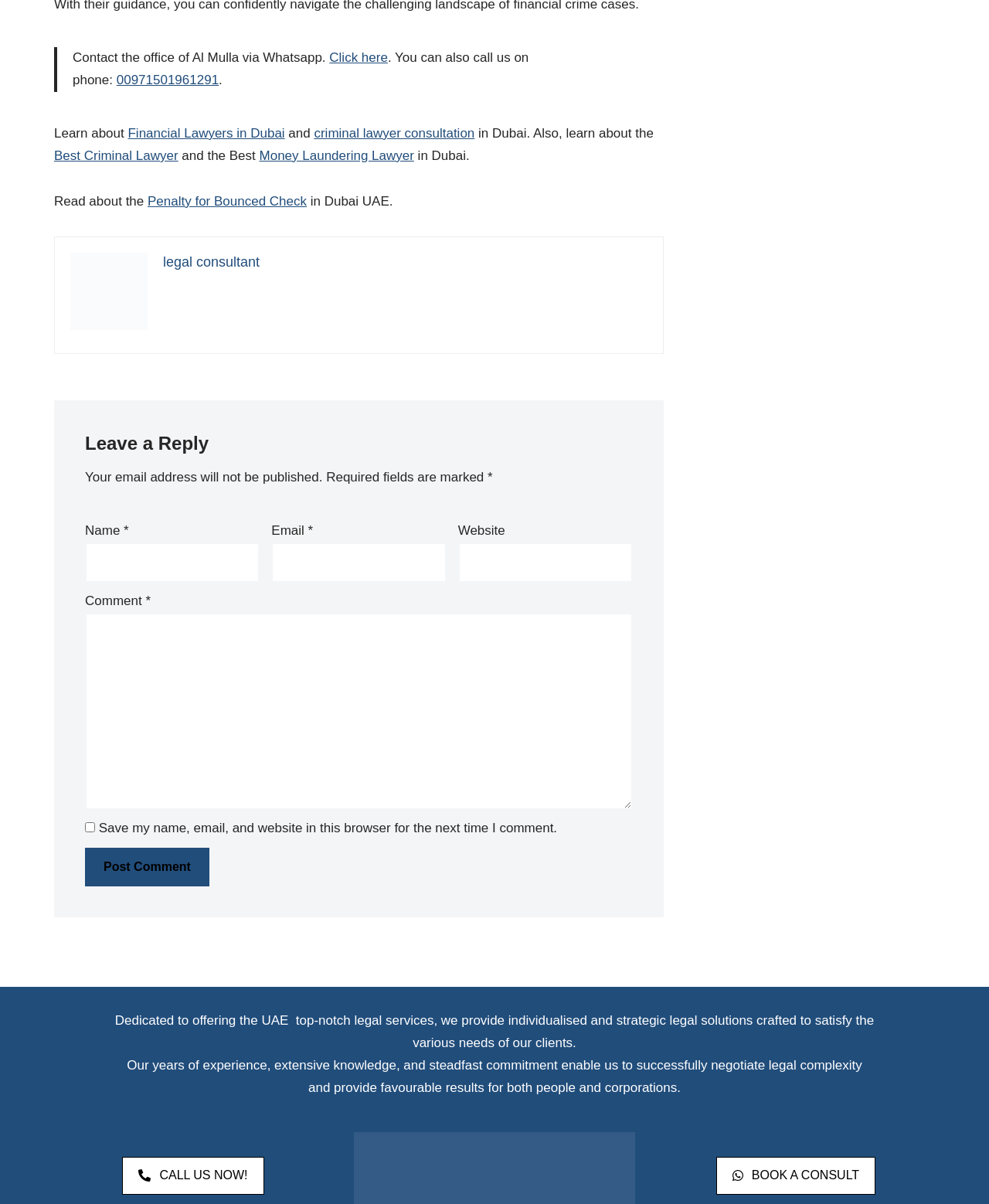Please determine the bounding box coordinates of the section I need to click to accomplish this instruction: "Contact the office via Whatsapp".

[0.333, 0.042, 0.392, 0.054]